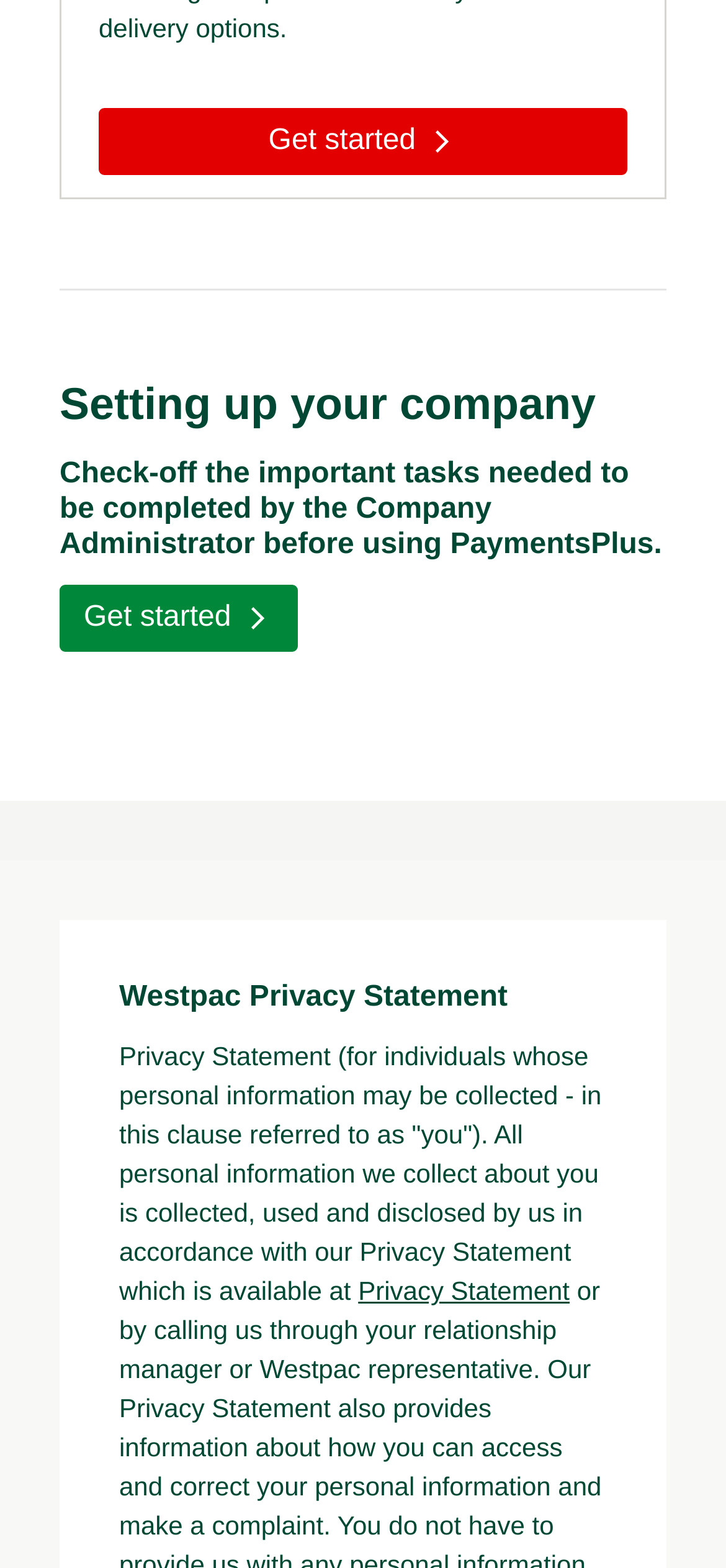Please reply with a single word or brief phrase to the question: 
What is the role of the Company Administrator?

To complete setup tasks